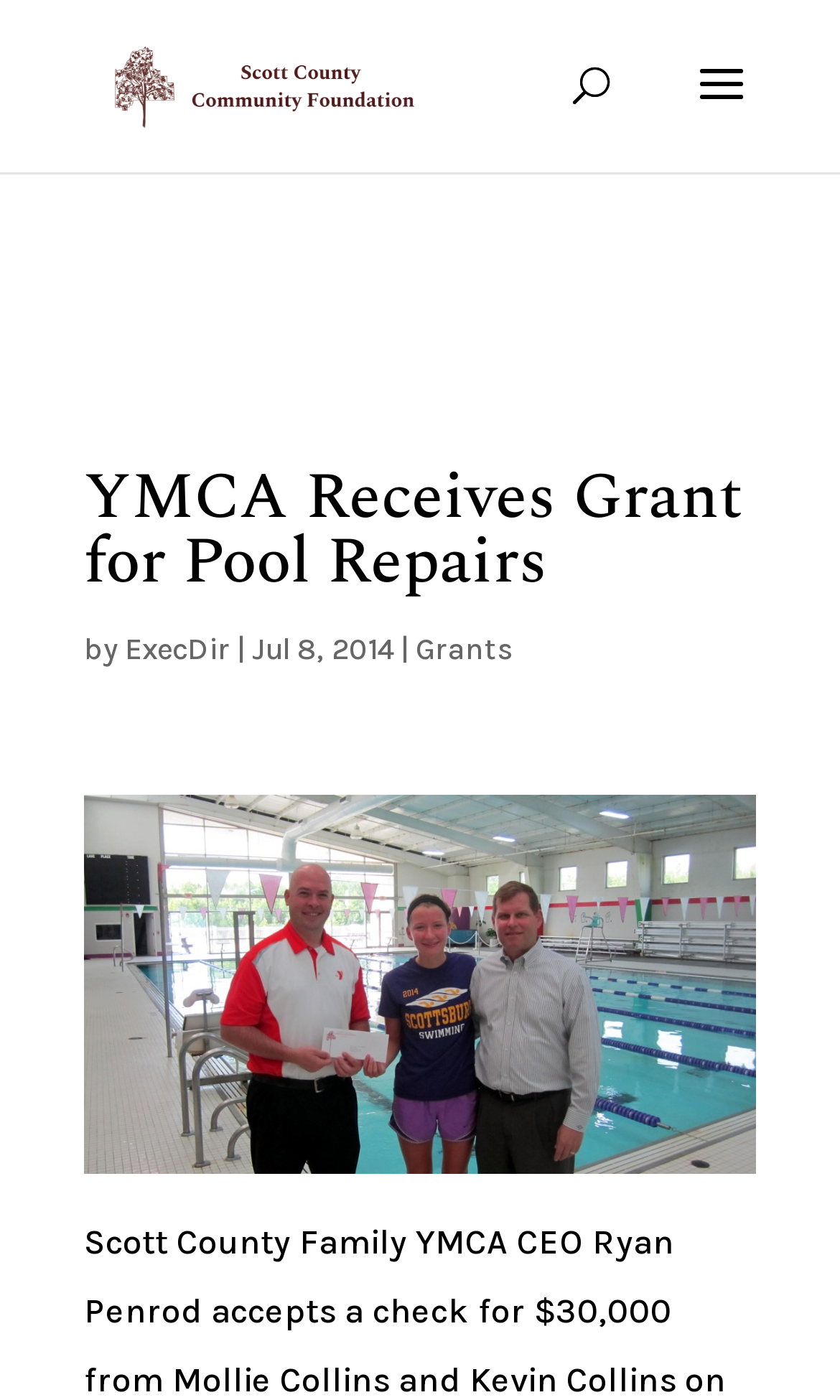Bounding box coordinates are specified in the format (top-left x, top-left y, bottom-right x, bottom-right y). All values are floating point numbers bounded between 0 and 1. Please provide the bounding box coordinate of the region this sentence describes: DONATE TODAY

[0.487, 0.009, 0.845, 0.057]